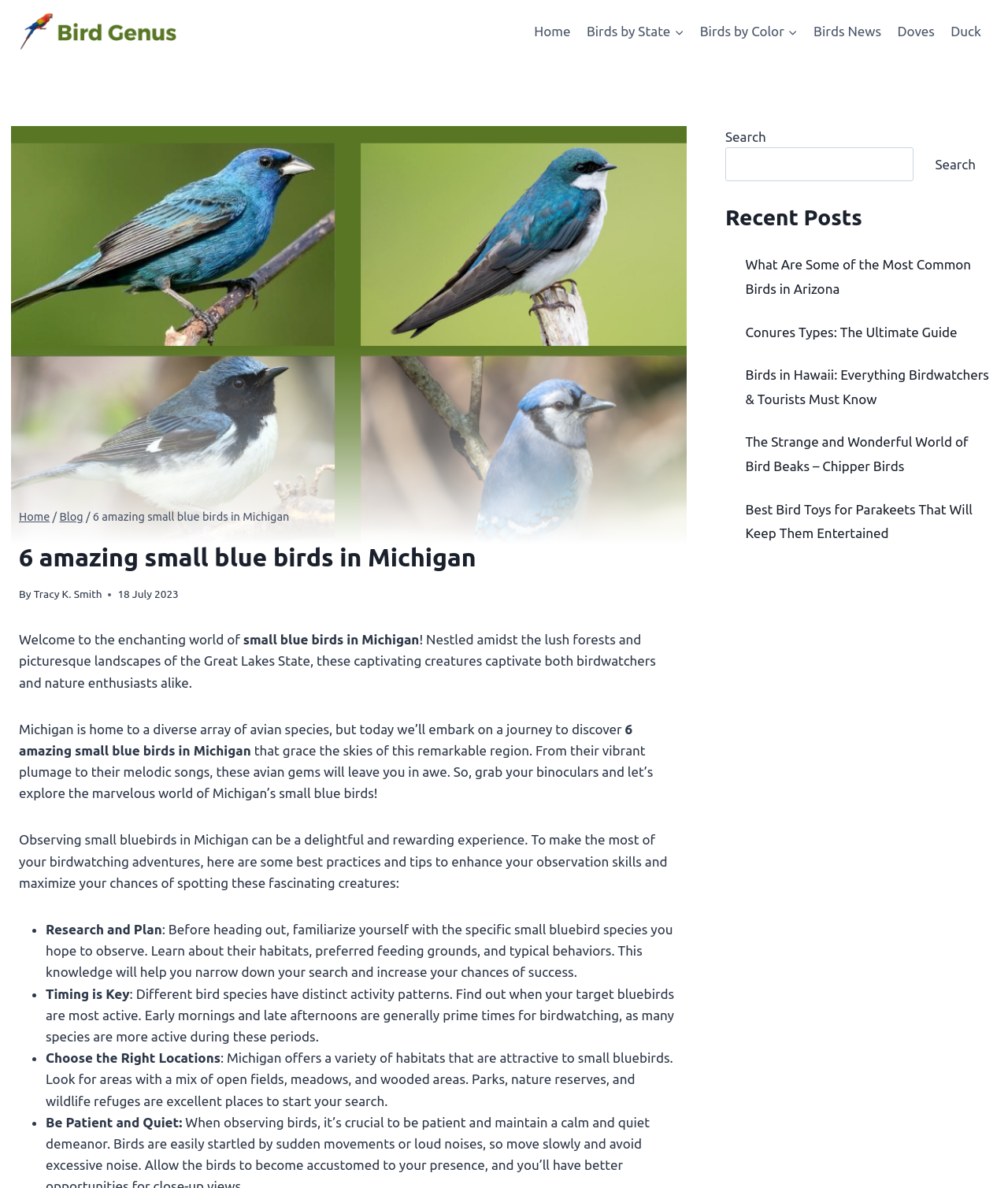What is the tone of the article?
Answer briefly with a single word or phrase based on the image.

Informative and enthusiastic